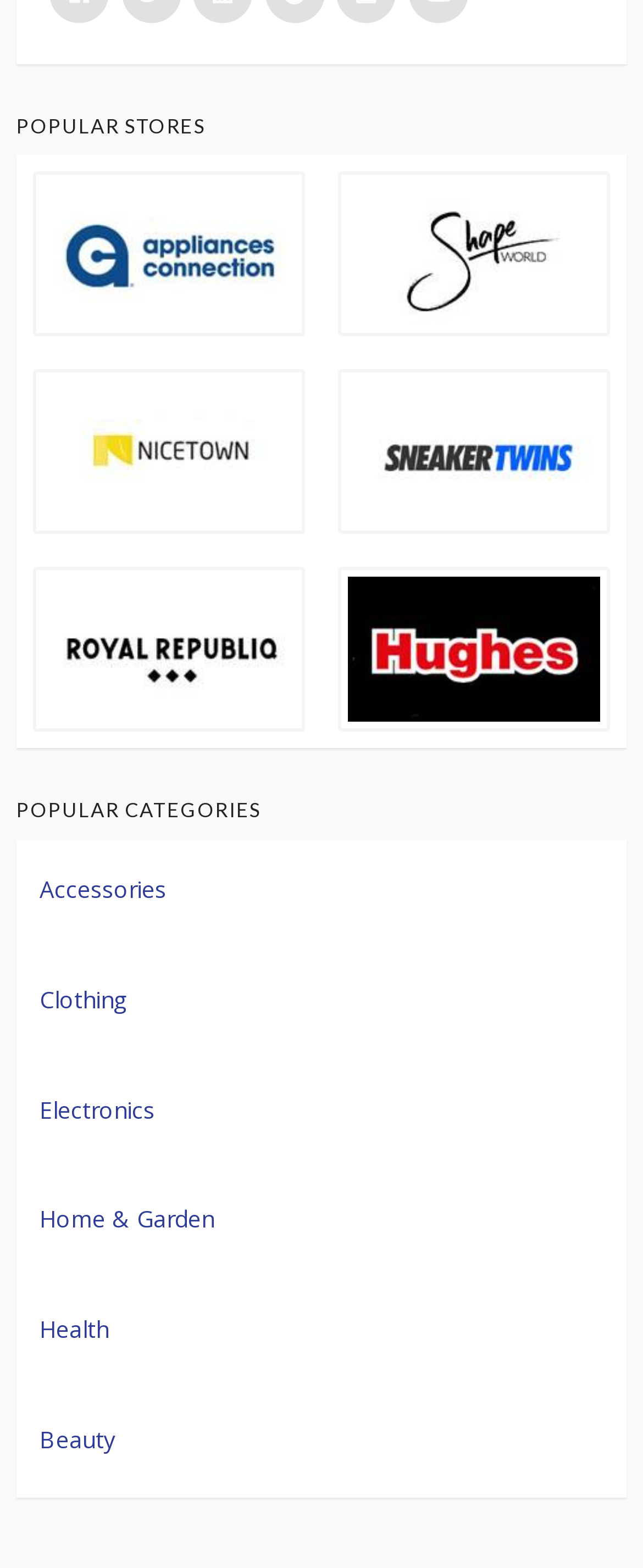Please answer the following question using a single word or phrase: What is the last popular category?

Beauty